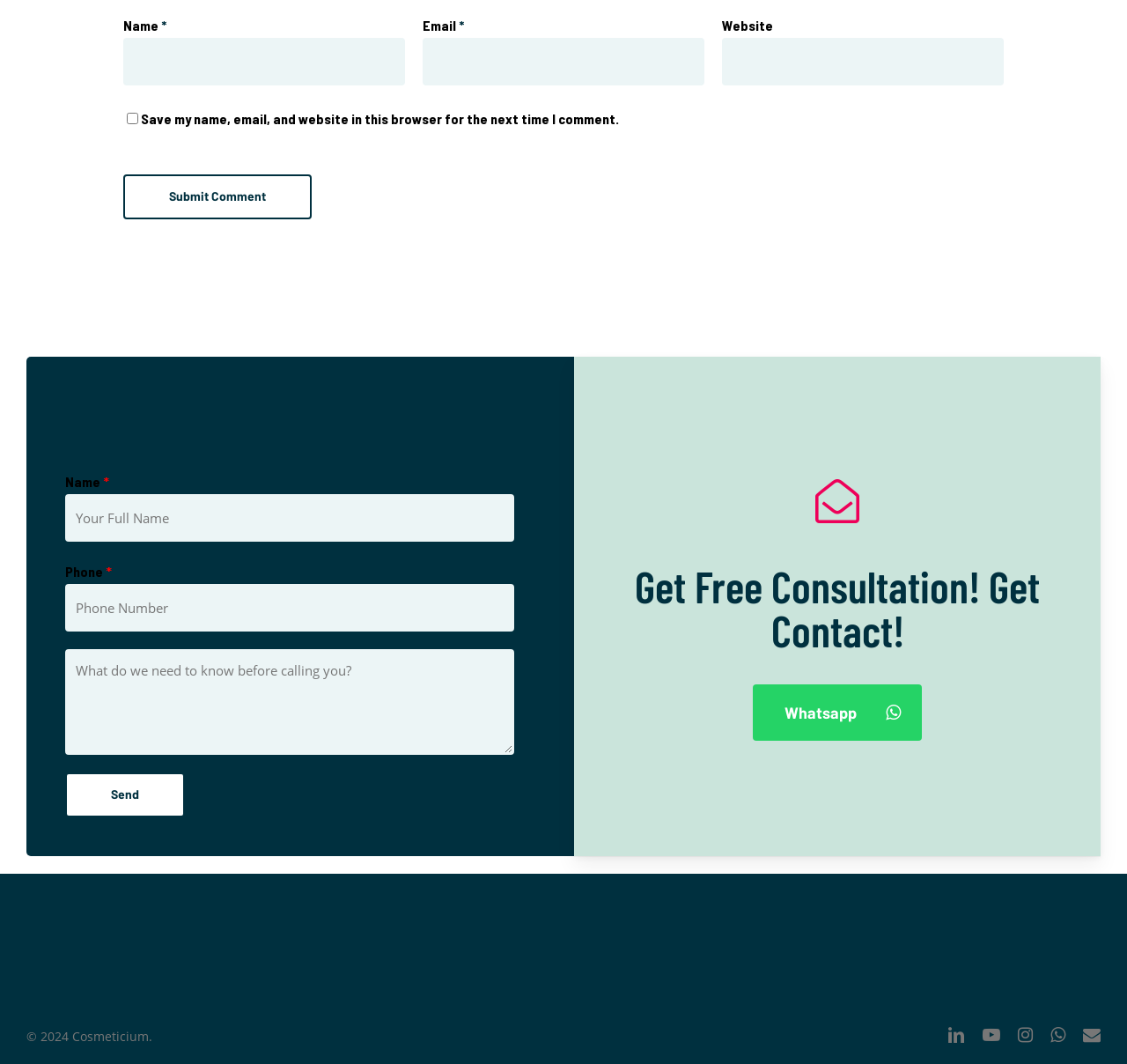Using the provided element description: "name="submit" value="Submit Comment"", determine the bounding box coordinates of the corresponding UI element in the screenshot.

[0.109, 0.164, 0.277, 0.206]